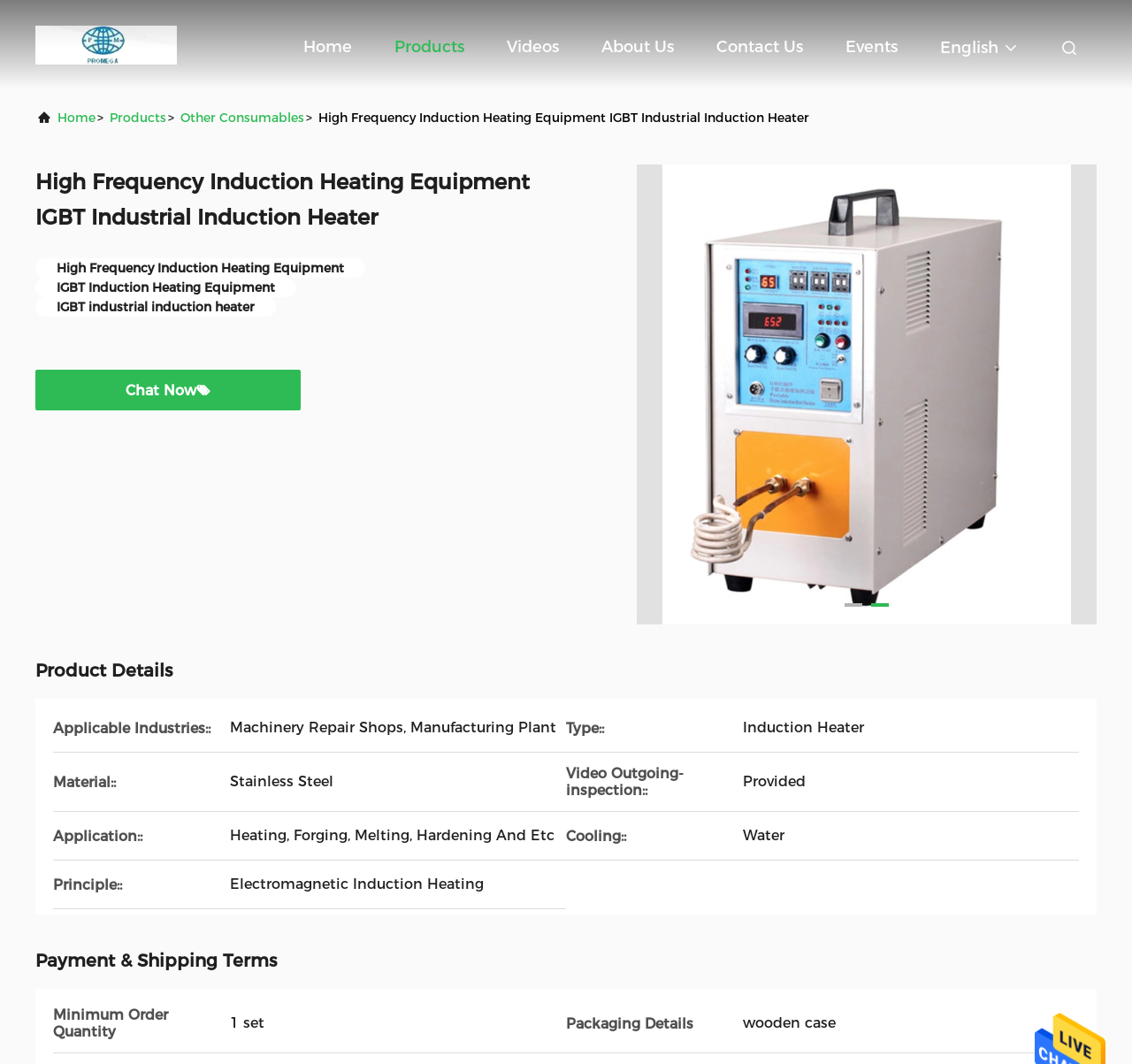Identify the first-level heading on the webpage and generate its text content.

High Frequency Induction Heating Equipment IGBT Industrial Induction Heater